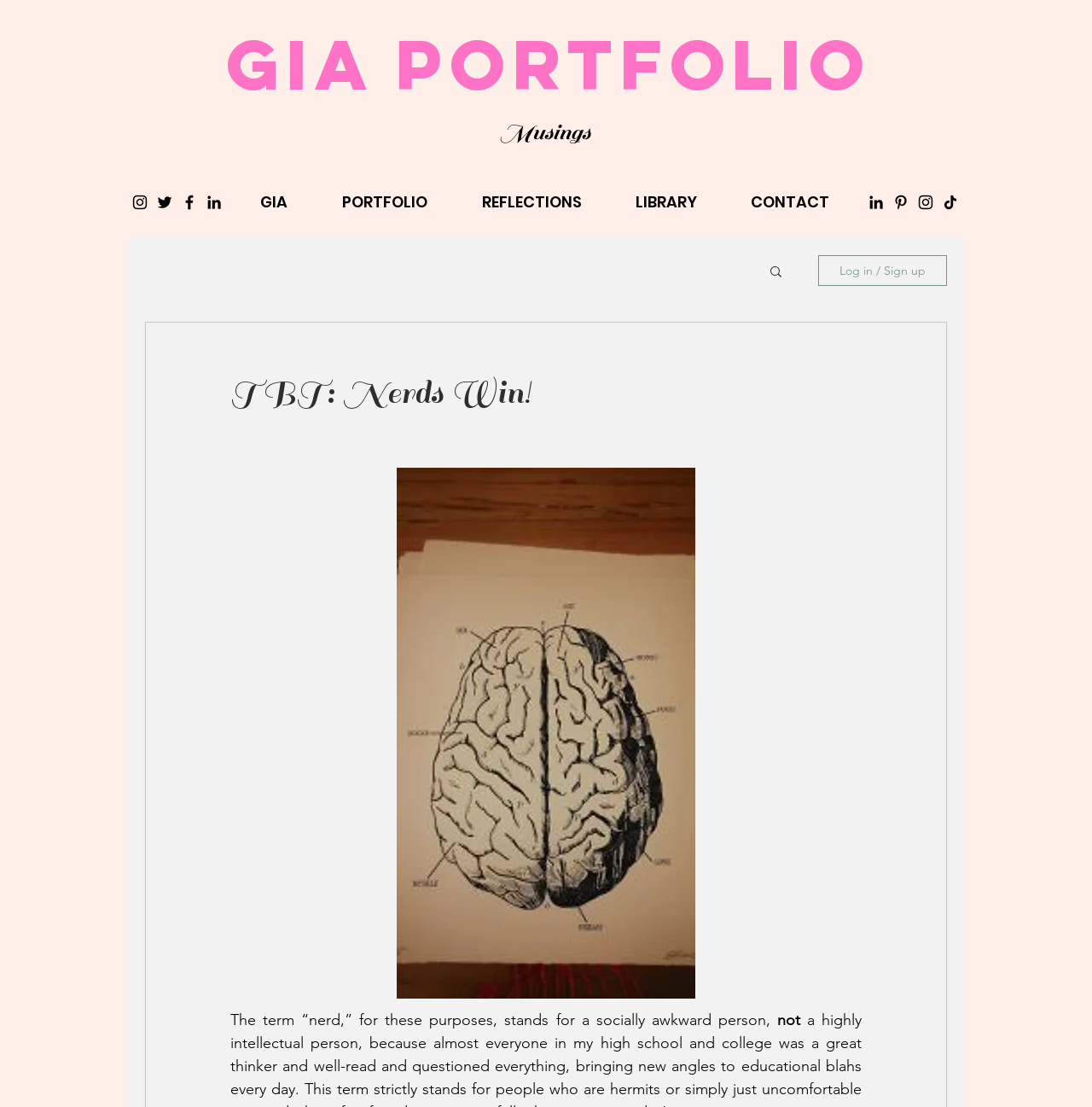Determine the heading of the webpage and extract its text content.

TBT: Nerds Win!